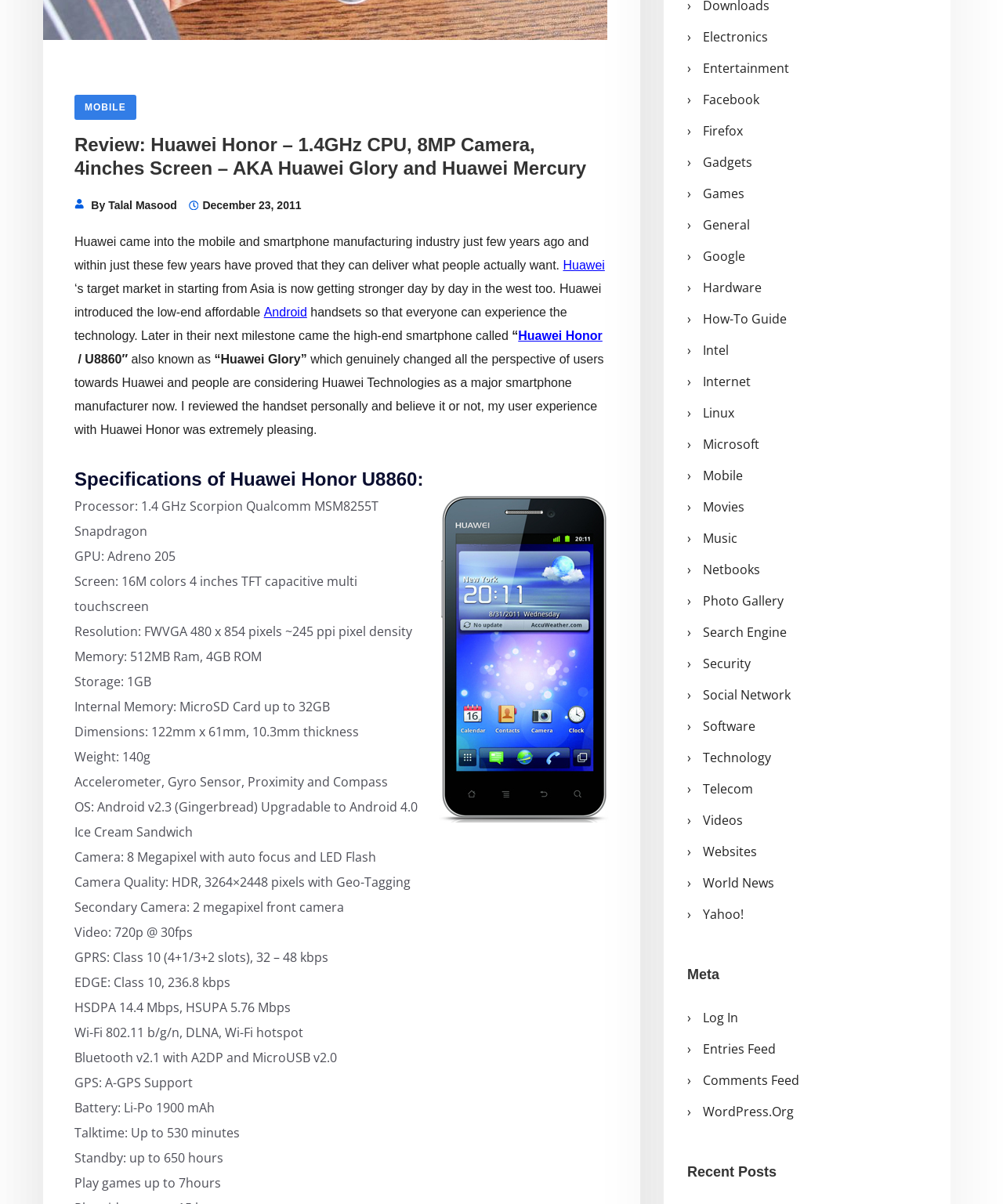Provide the bounding box coordinates for the UI element that is described as: "Youtube".

None